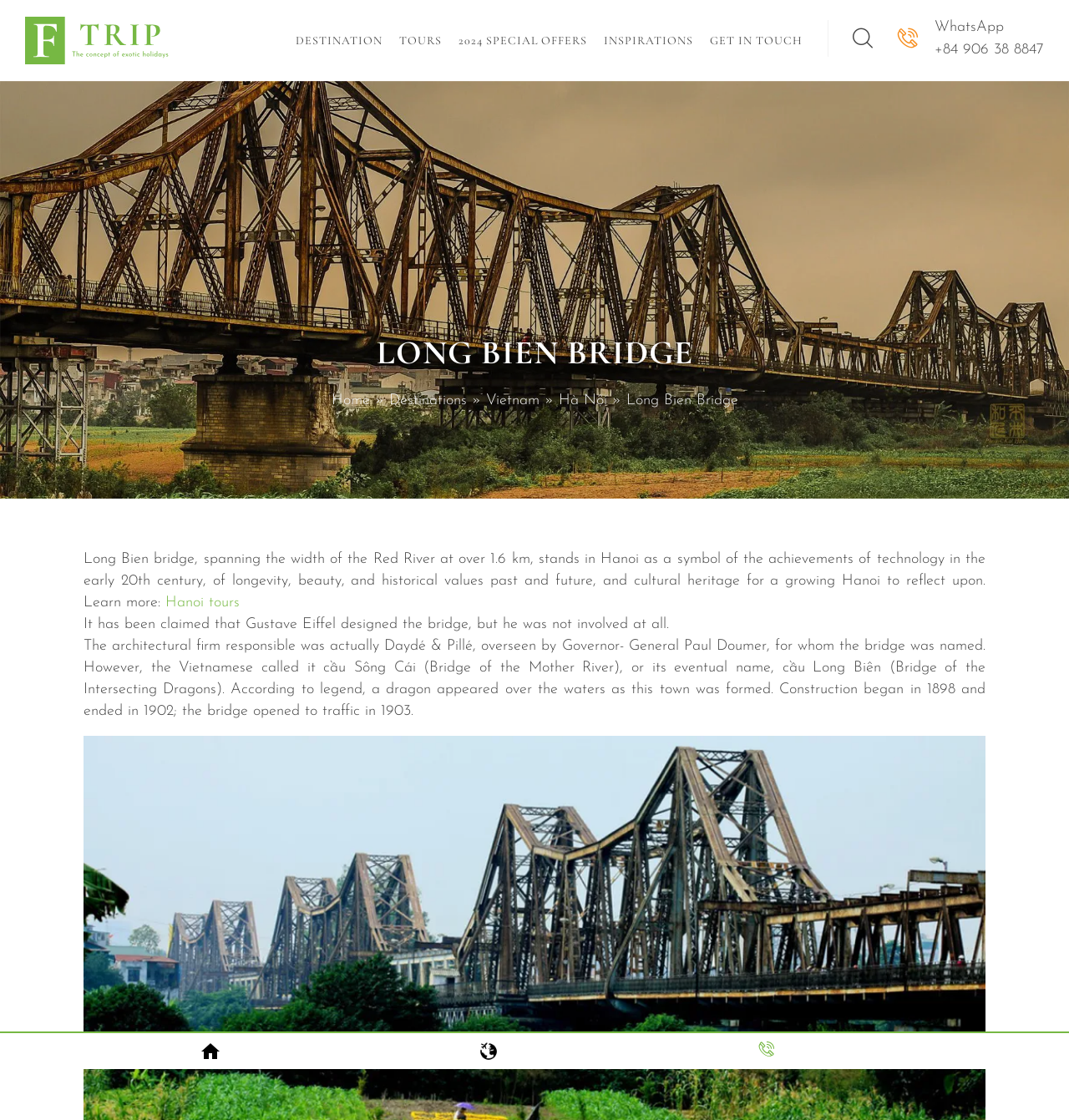Consider the image and give a detailed and elaborate answer to the question: 
Who designed the Long Bien Bridge?

The architectural firm responsible for designing the Long Bien Bridge can be found in the static text 'The architectural firm responsible was actually Daydé & Pillé...' which corrects the misconception that Gustave Eiffel designed the bridge.